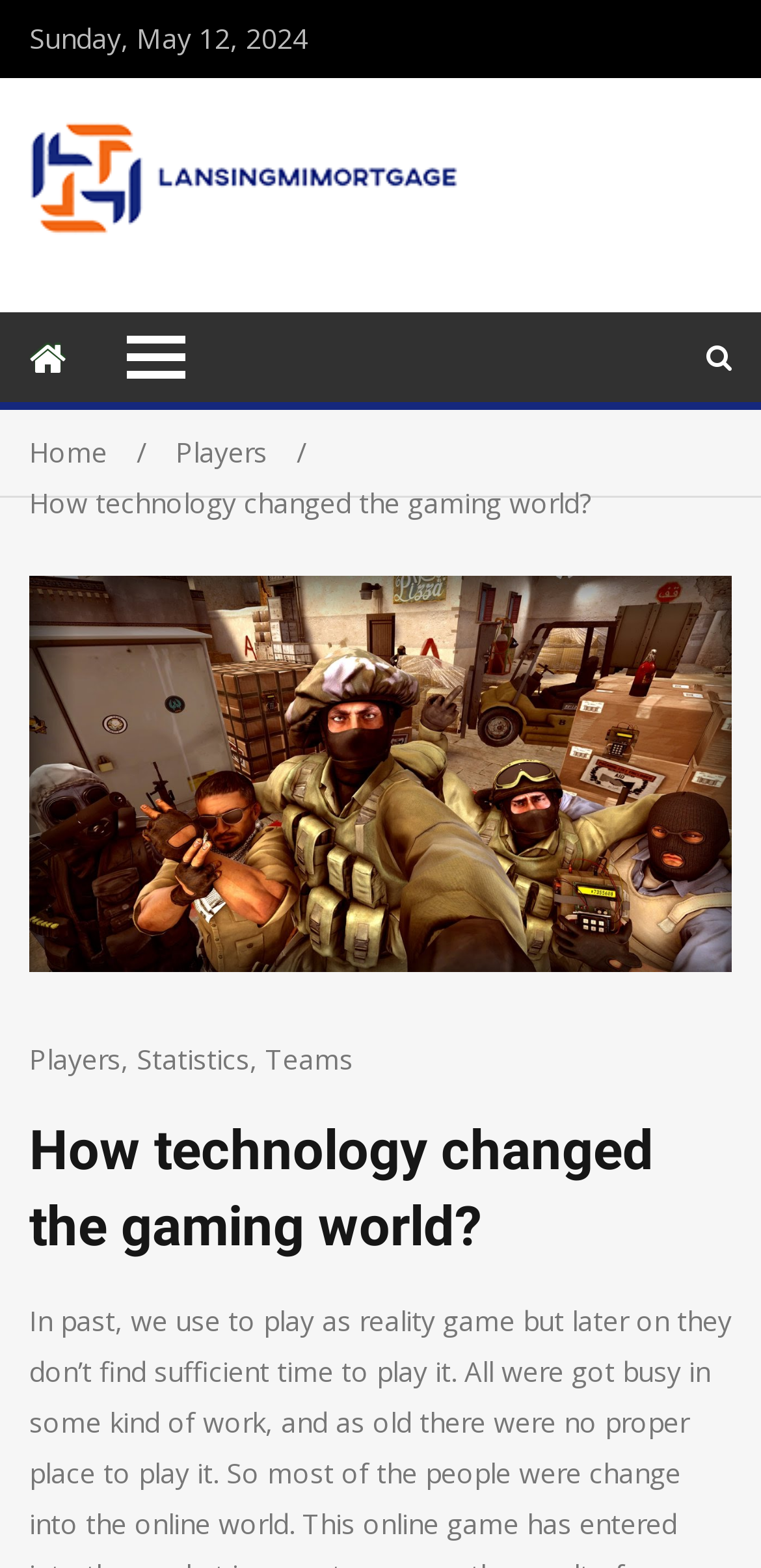Provide the bounding box coordinates for the UI element described in this sentence: "Statistics". The coordinates should be four float values between 0 and 1, i.e., [left, top, right, bottom].

[0.179, 0.663, 0.328, 0.687]